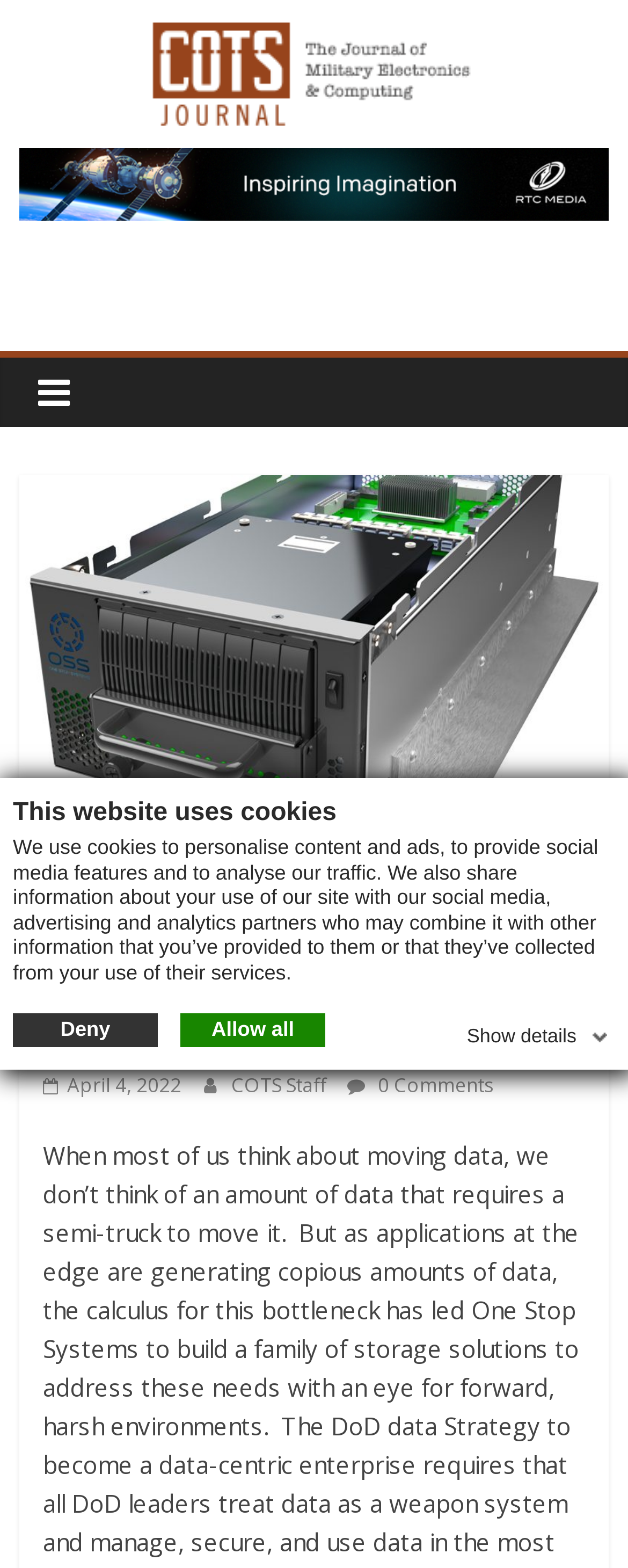Please locate the bounding box coordinates of the element that should be clicked to achieve the given instruction: "View the feature page".

[0.068, 0.53, 0.23, 0.554]